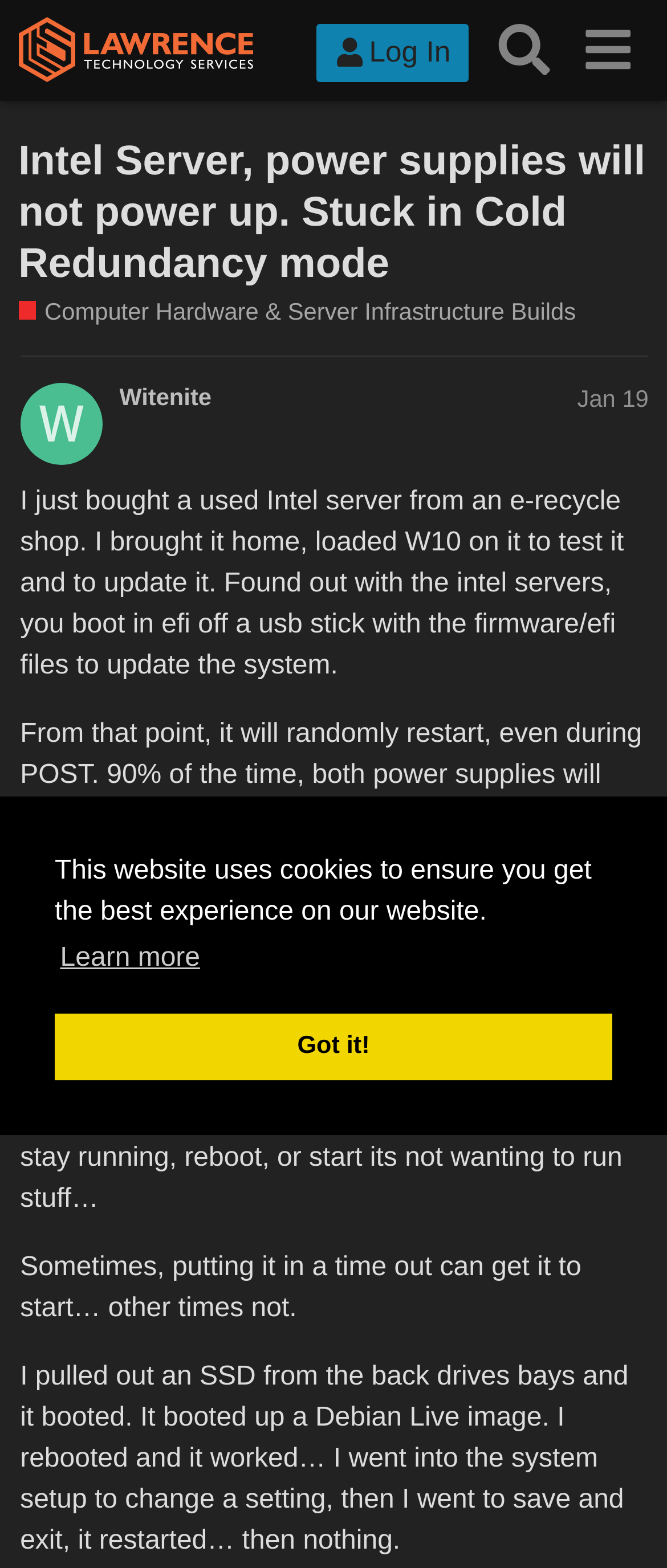Determine the bounding box coordinates of the UI element that matches the following description: "alt="Lawrence Systems Forums"". The coordinates should be four float numbers between 0 and 1 in the format [left, top, right, bottom].

[0.027, 0.011, 0.381, 0.053]